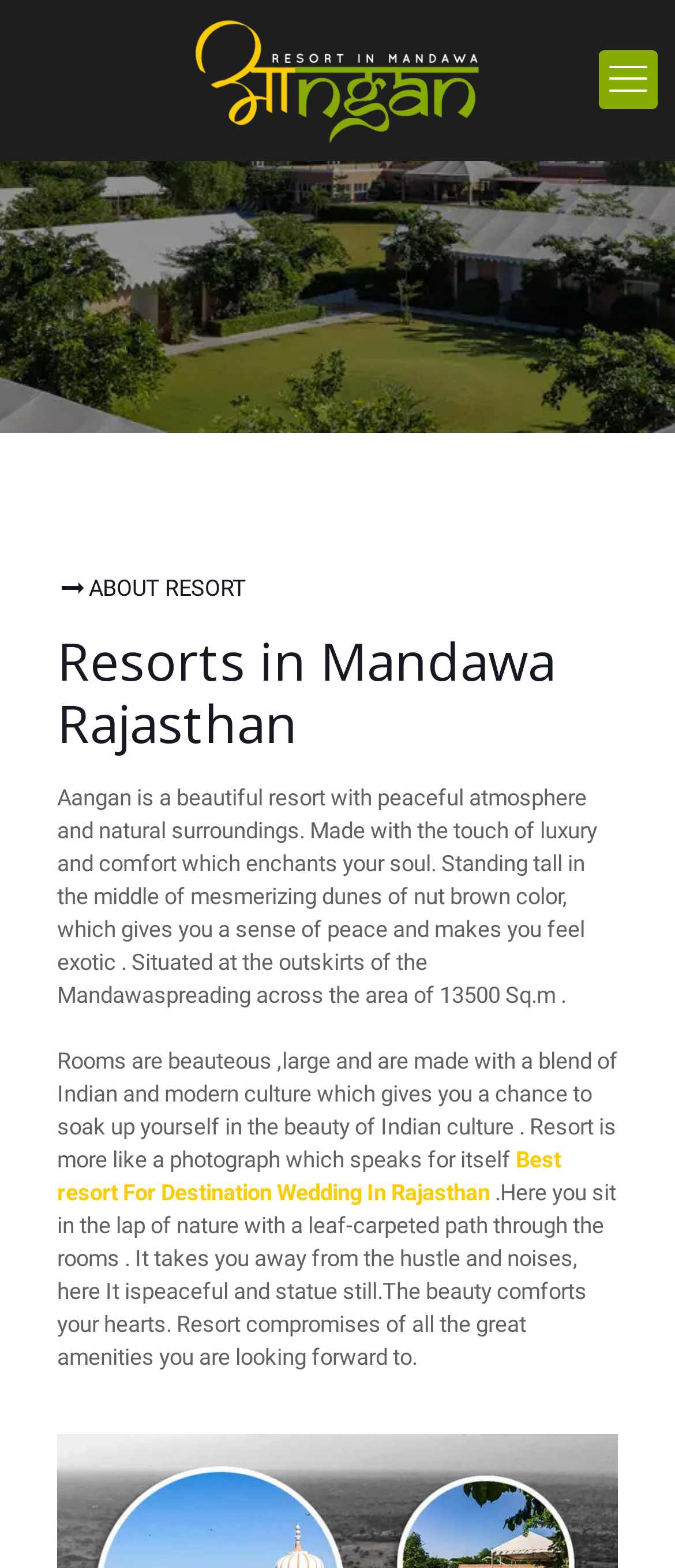Analyze the image and answer the question with as much detail as possible: 
What kind of wedding can be held at Aangan Resort?

The webpage mentions 'Best resort For Destination Wedding In Rajasthan', indicating that Aangan Resort is a suitable venue for destination weddings in Rajasthan.